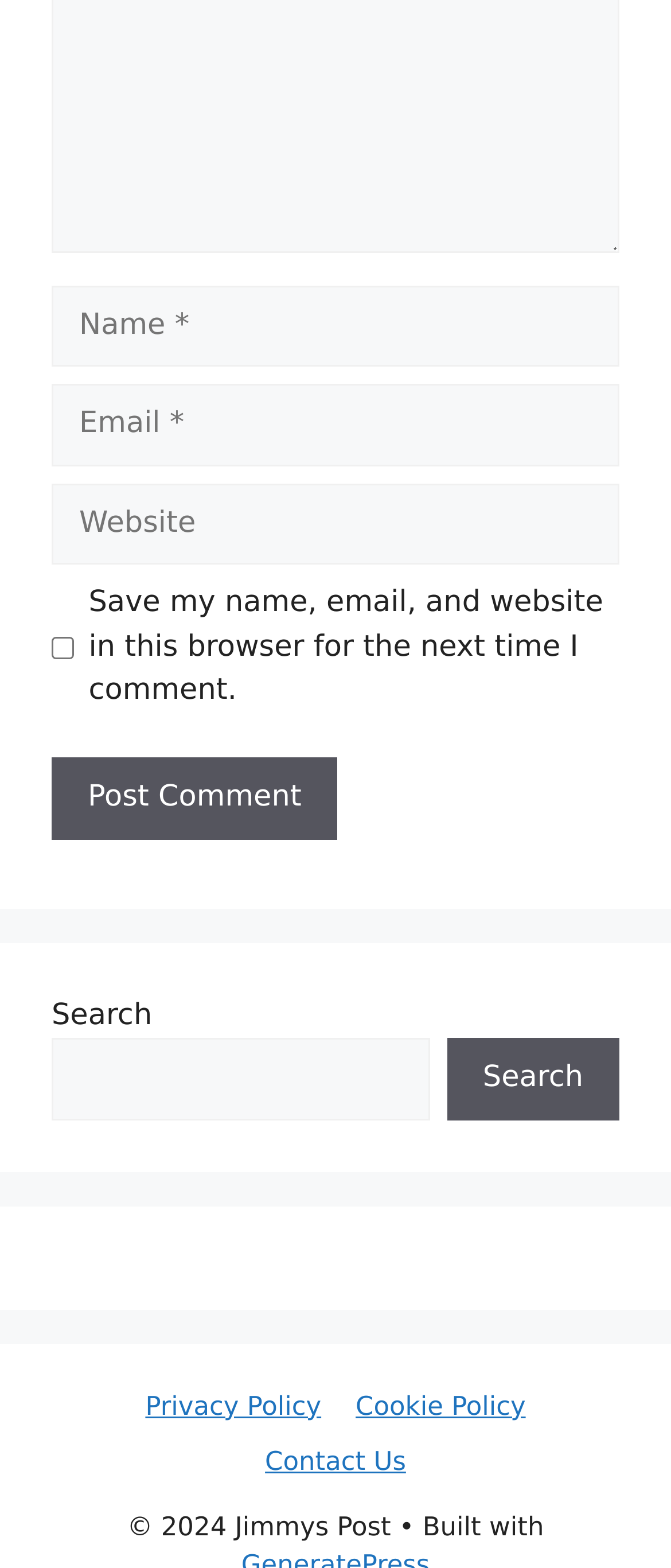Please find the bounding box for the UI component described as follows: "parent_node: Comment name="author" placeholder="Name *"".

[0.077, 0.182, 0.923, 0.234]